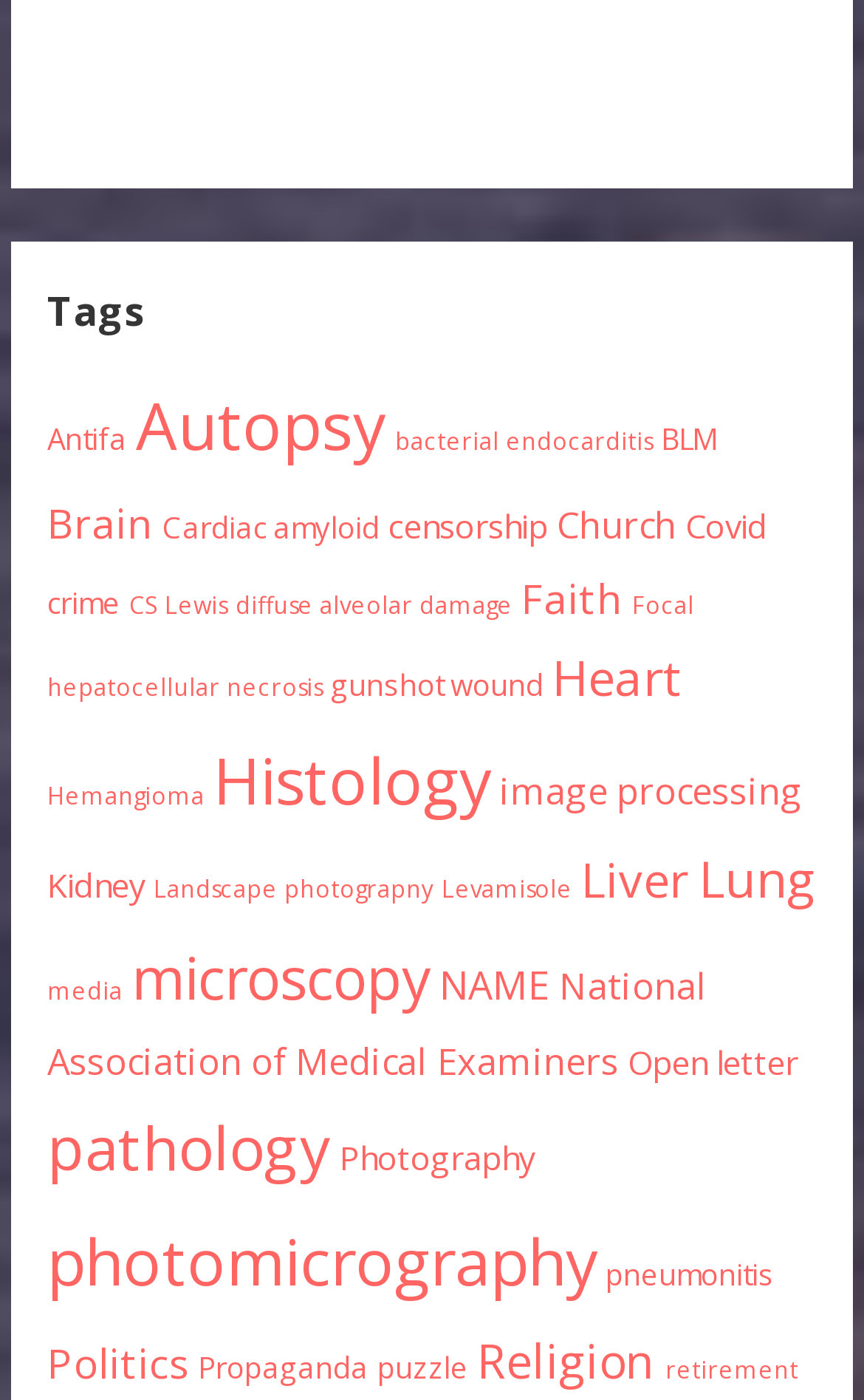Locate the bounding box coordinates of the area where you should click to accomplish the instruction: "Explore 'Liver' related content".

[0.673, 0.605, 0.798, 0.651]